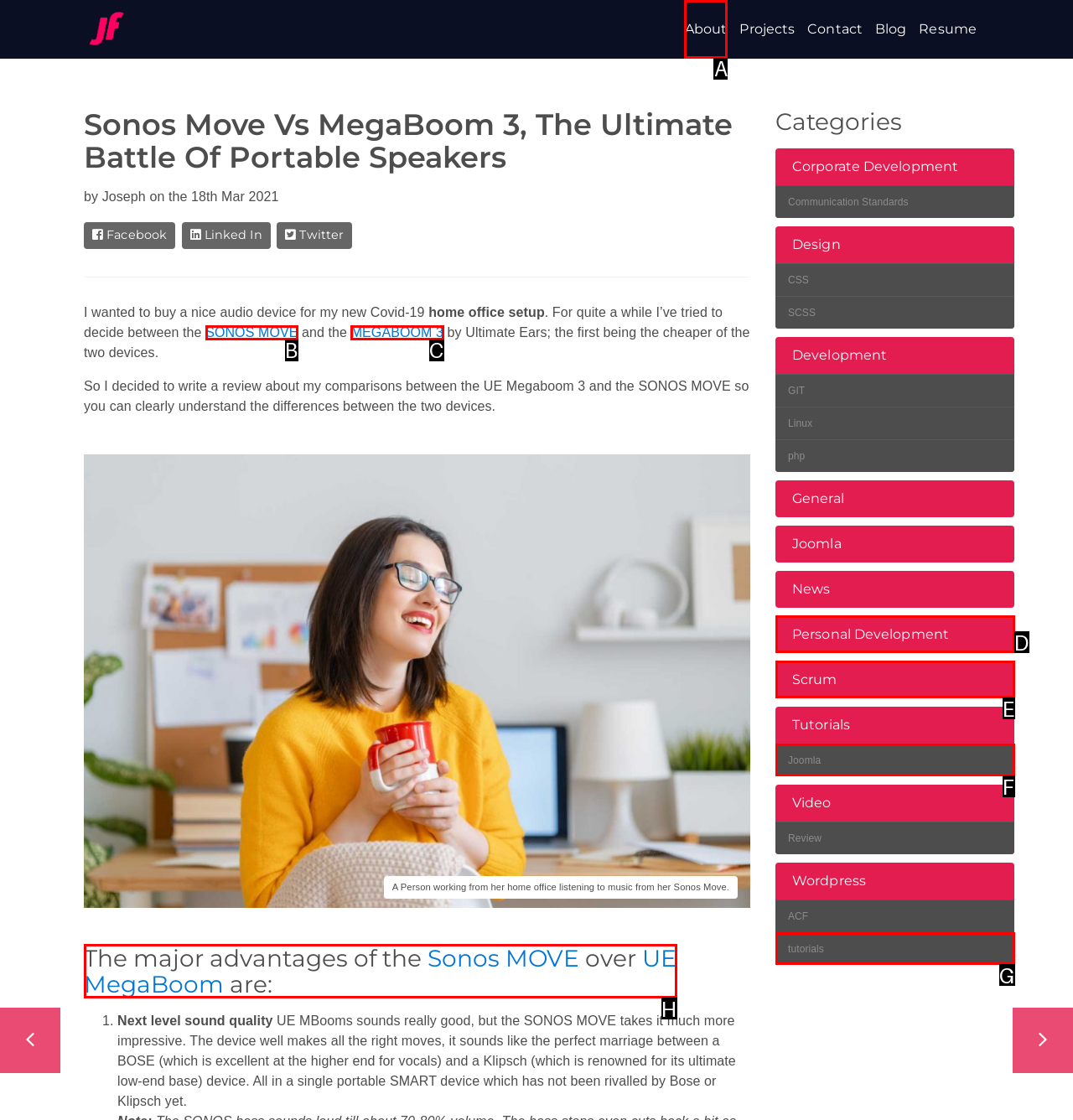Indicate the UI element to click to perform the task: Click on the 'About' link. Reply with the letter corresponding to the chosen element.

A